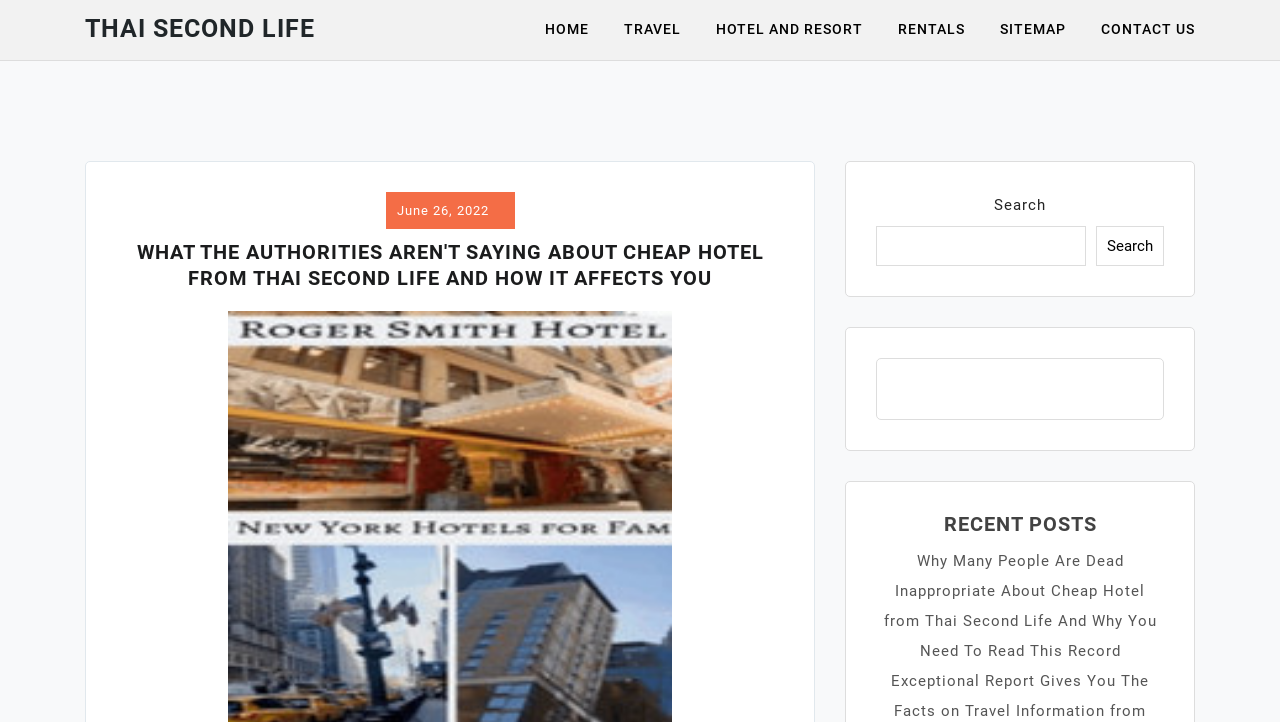Provide a single word or phrase answer to the question: 
What is the first menu item?

THAI SECOND LIFE